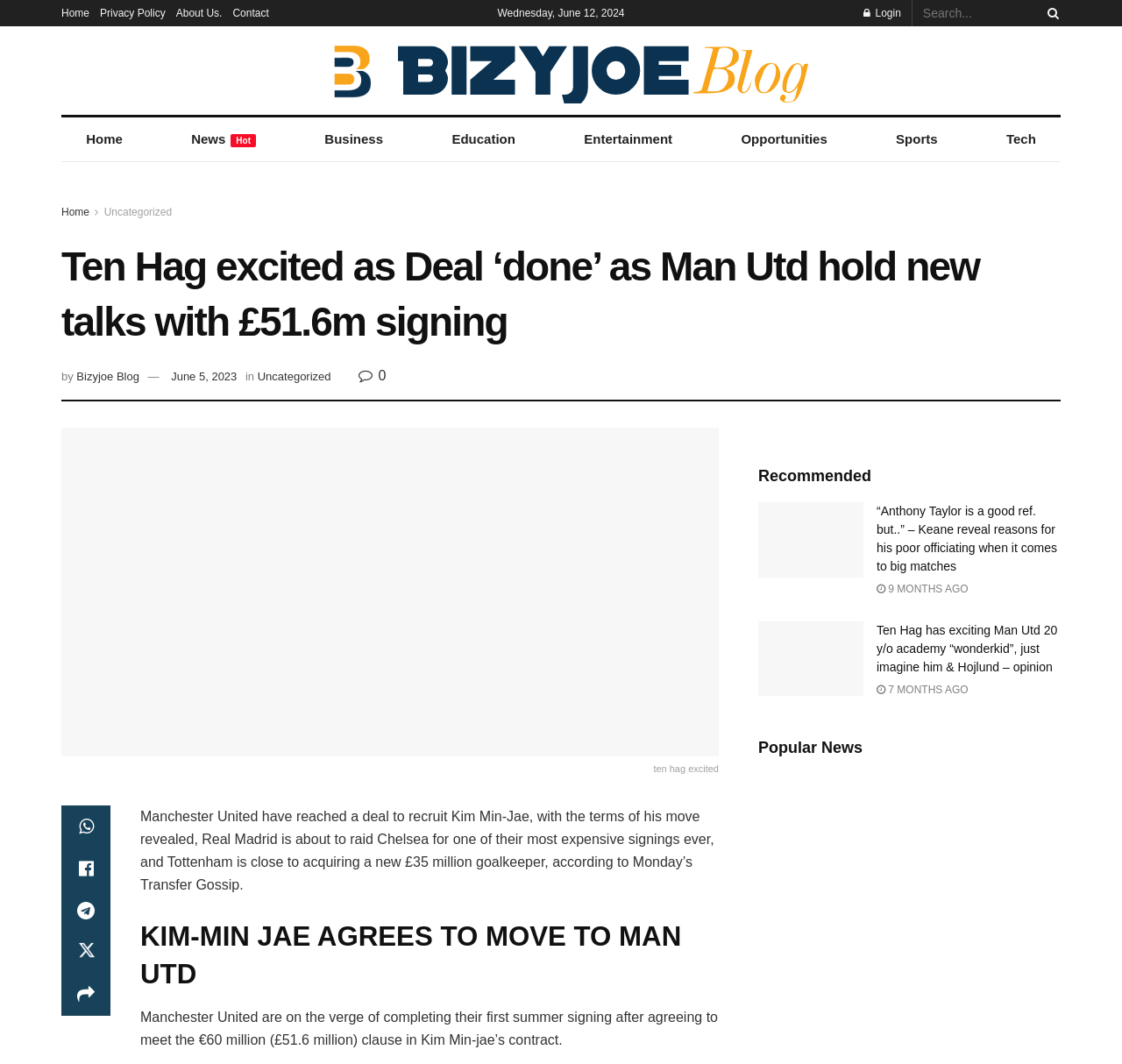Identify the bounding box coordinates for the element that needs to be clicked to fulfill this instruction: "switch to English". Provide the coordinates in the format of four float numbers between 0 and 1: [left, top, right, bottom].

None